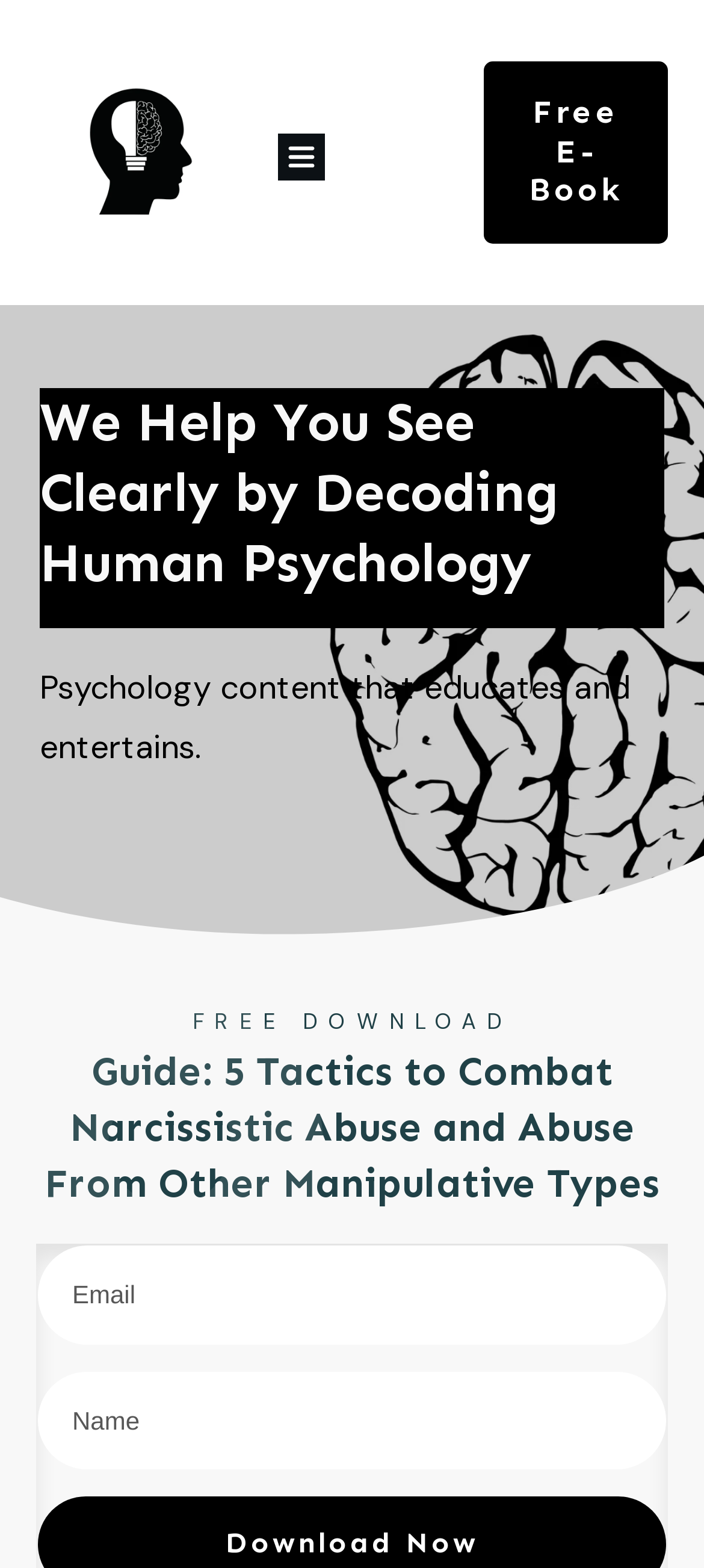Determine the bounding box for the described UI element: "name="name" placeholder="Name"".

[0.054, 0.874, 0.946, 0.937]